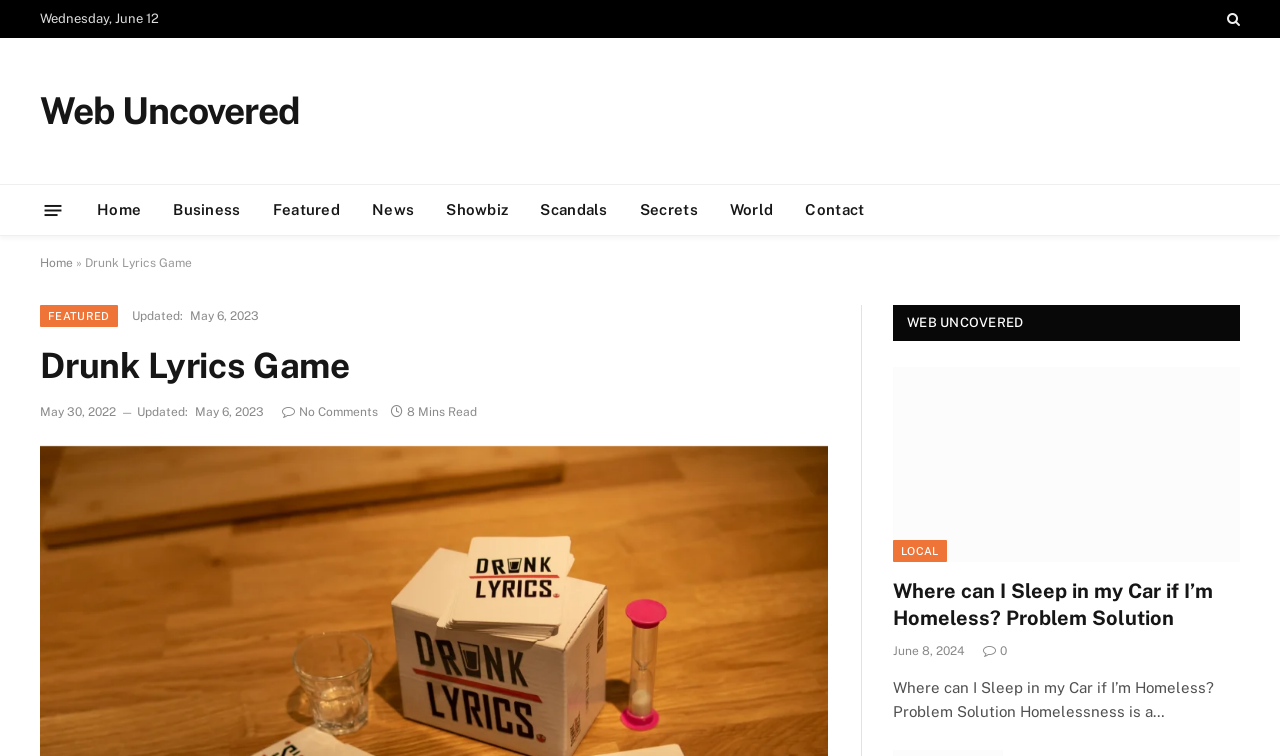What is the topic of the article 'Where can I Sleep in my Car if I’m Homeless?'
Kindly offer a comprehensive and detailed response to the question.

I found the topic by reading the article title and description, which mentions 'Homelessness'.